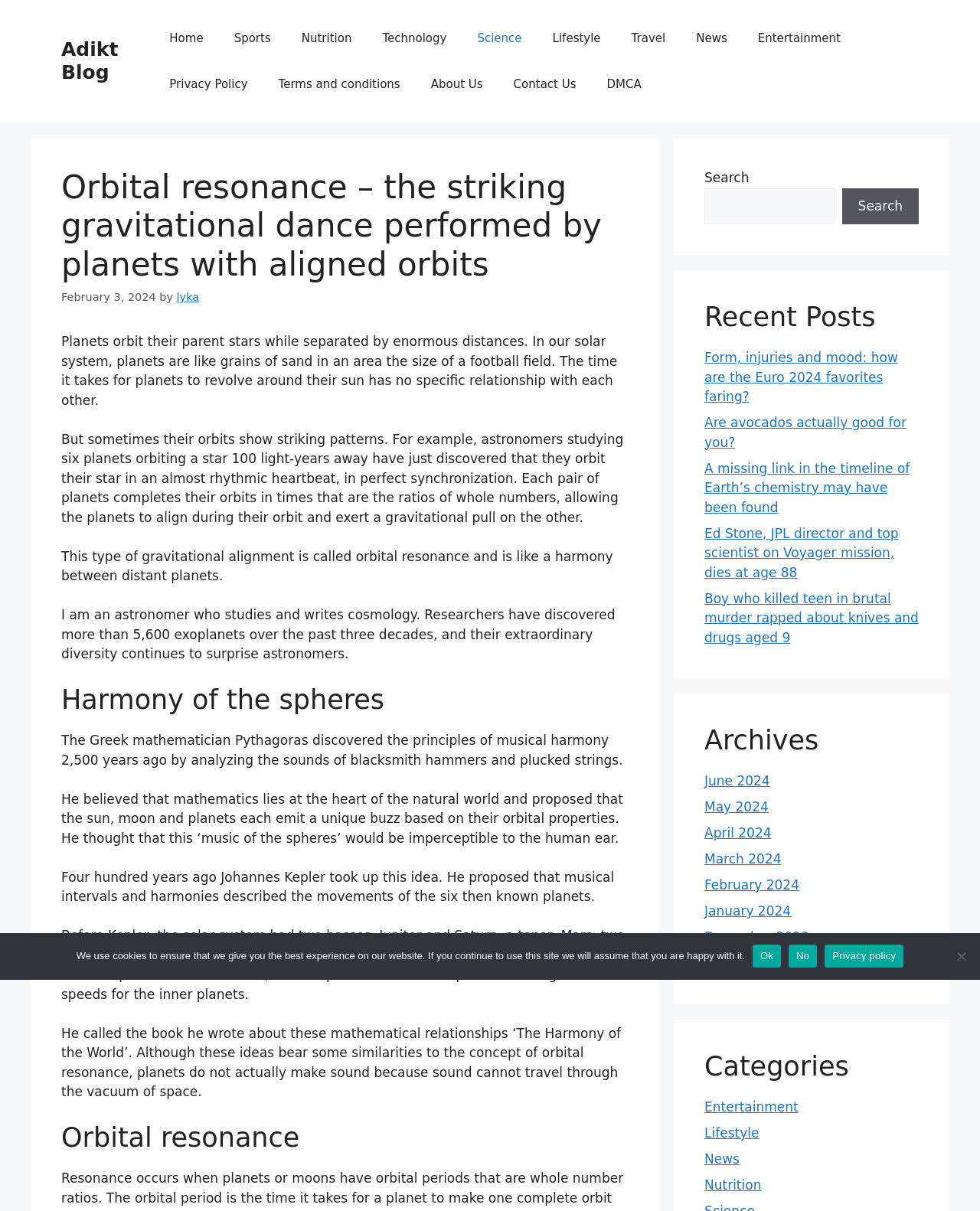Your task is to extract the text of the main heading from the webpage.

Orbital resonance – the striking gravitational dance performed by planets with aligned orbits